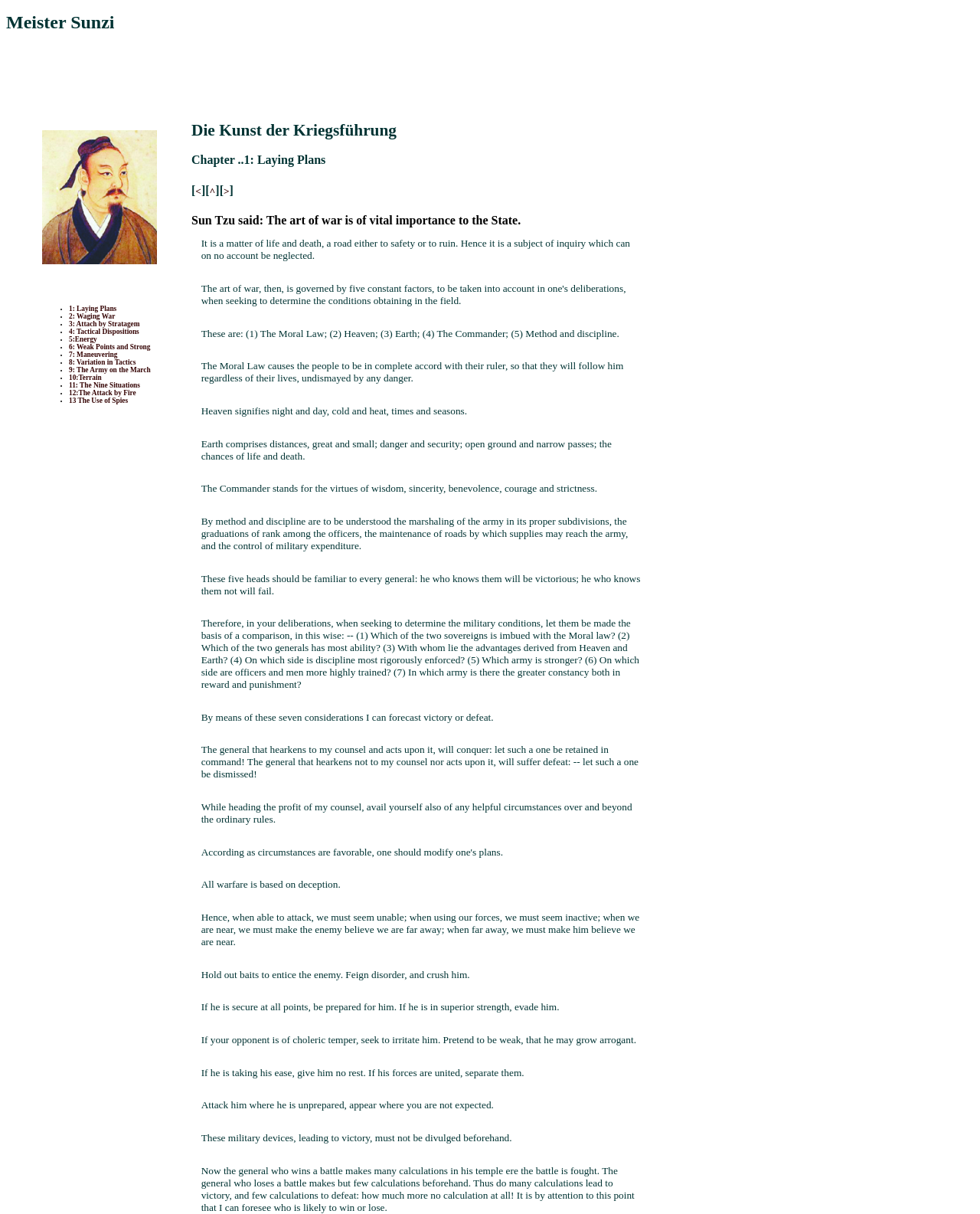Locate the bounding box coordinates of the segment that needs to be clicked to meet this instruction: "Call the company".

None